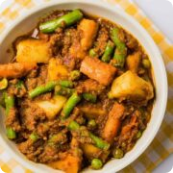What is the shape of the bowl?
Using the details from the image, give an elaborate explanation to answer the question.

The caption explicitly states that the dish is presented in a 'round, white bowl', which provides the answer to the question.